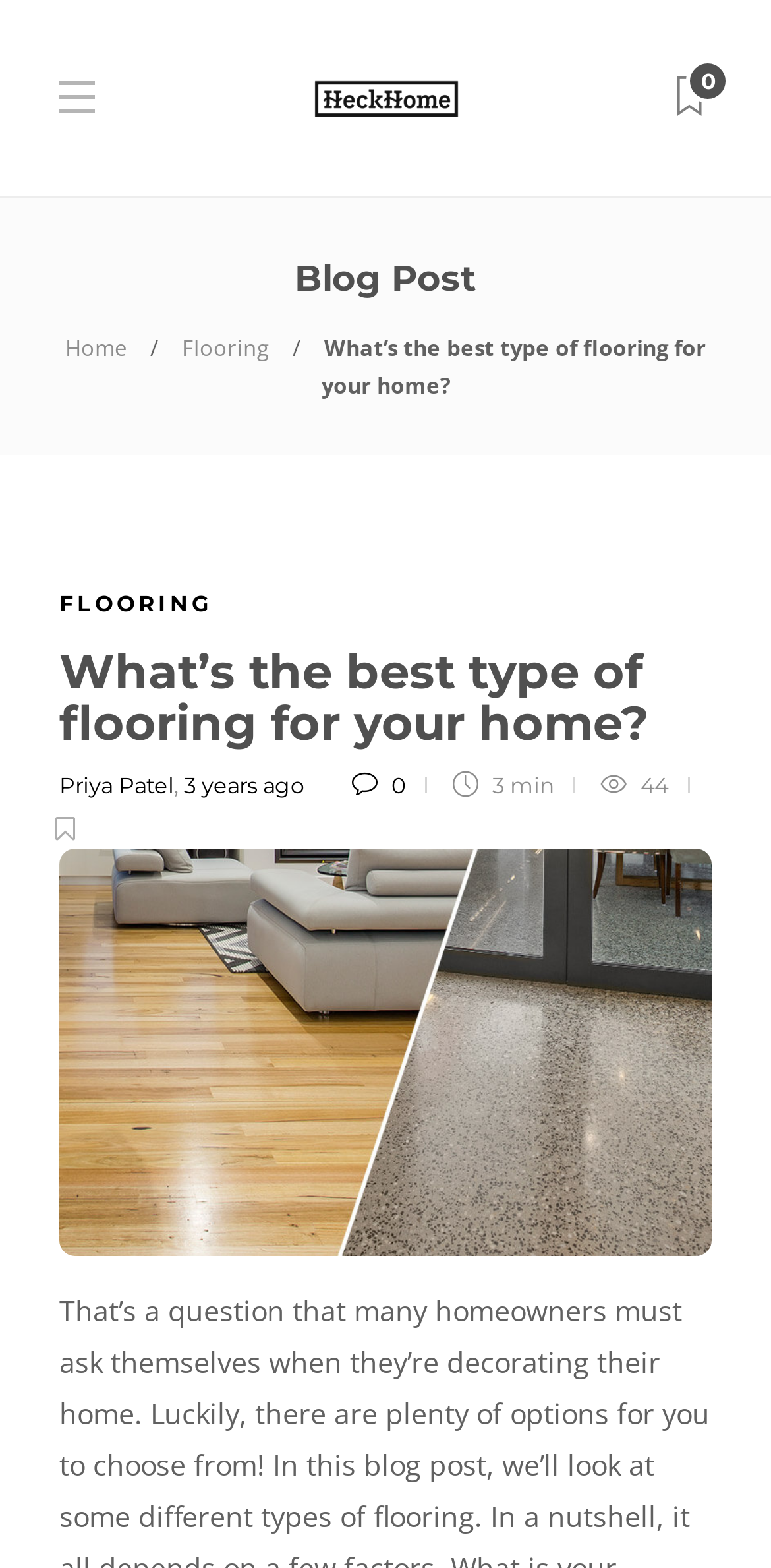Show the bounding box coordinates for the element that needs to be clicked to execute the following instruction: "visit Priya Patel's profile". Provide the coordinates in the form of four float numbers between 0 and 1, i.e., [left, top, right, bottom].

[0.077, 0.492, 0.226, 0.509]